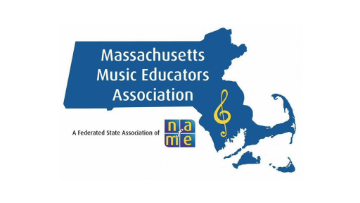Examine the screenshot and answer the question in as much detail as possible: What is the symbol accompanying the text?

The logo includes a musical note symbol, which represents the association's commitment to promoting music education and supporting music educators.